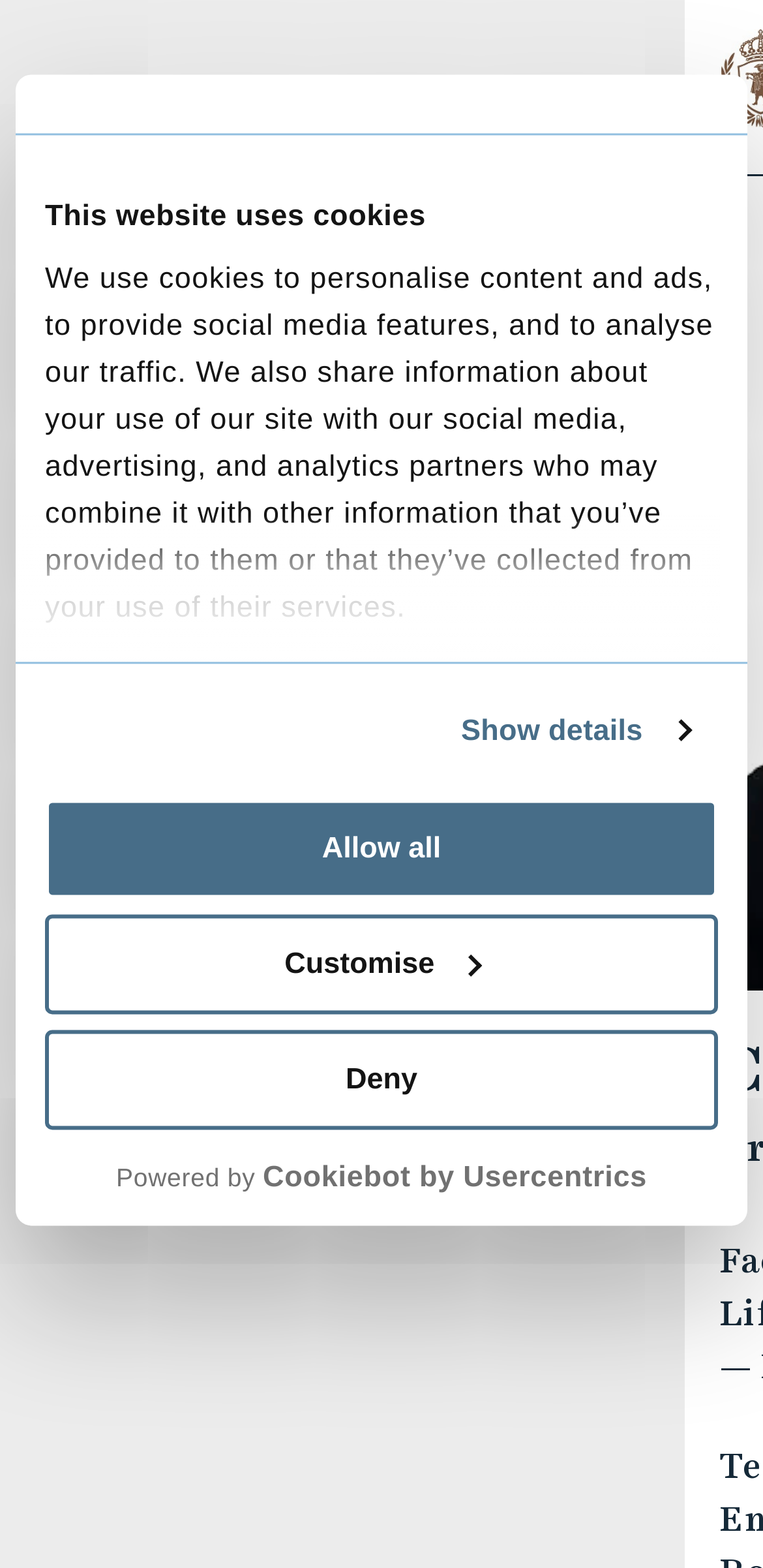Determine the bounding box for the UI element that matches this description: "Show details".

[0.604, 0.451, 0.903, 0.481]